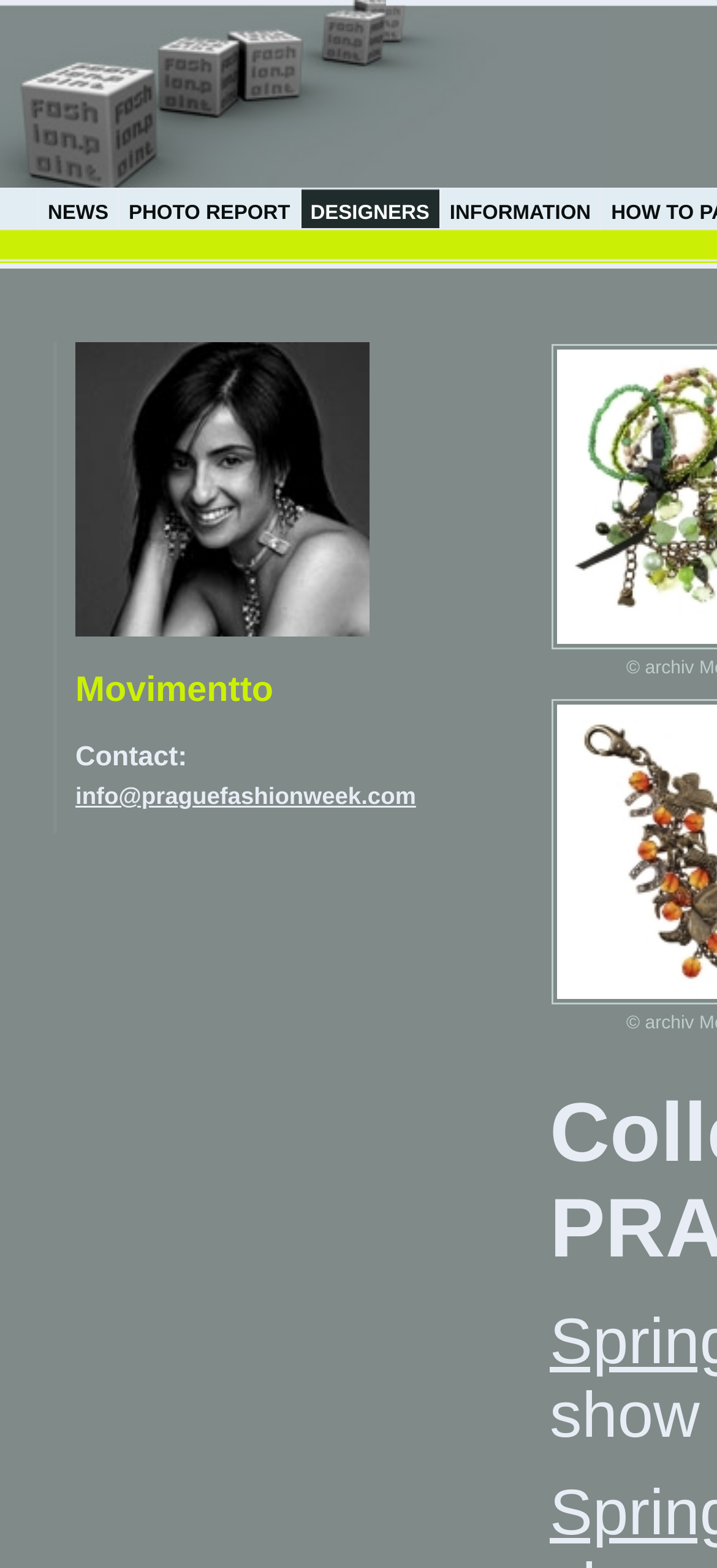How many navigation links are there?
Based on the visual information, provide a detailed and comprehensive answer.

I can see four links at the top of the webpage, namely 'NEWS', 'PHOTO REPORT', 'DESIGNERS', and 'INFORMATION', which are likely navigation links.